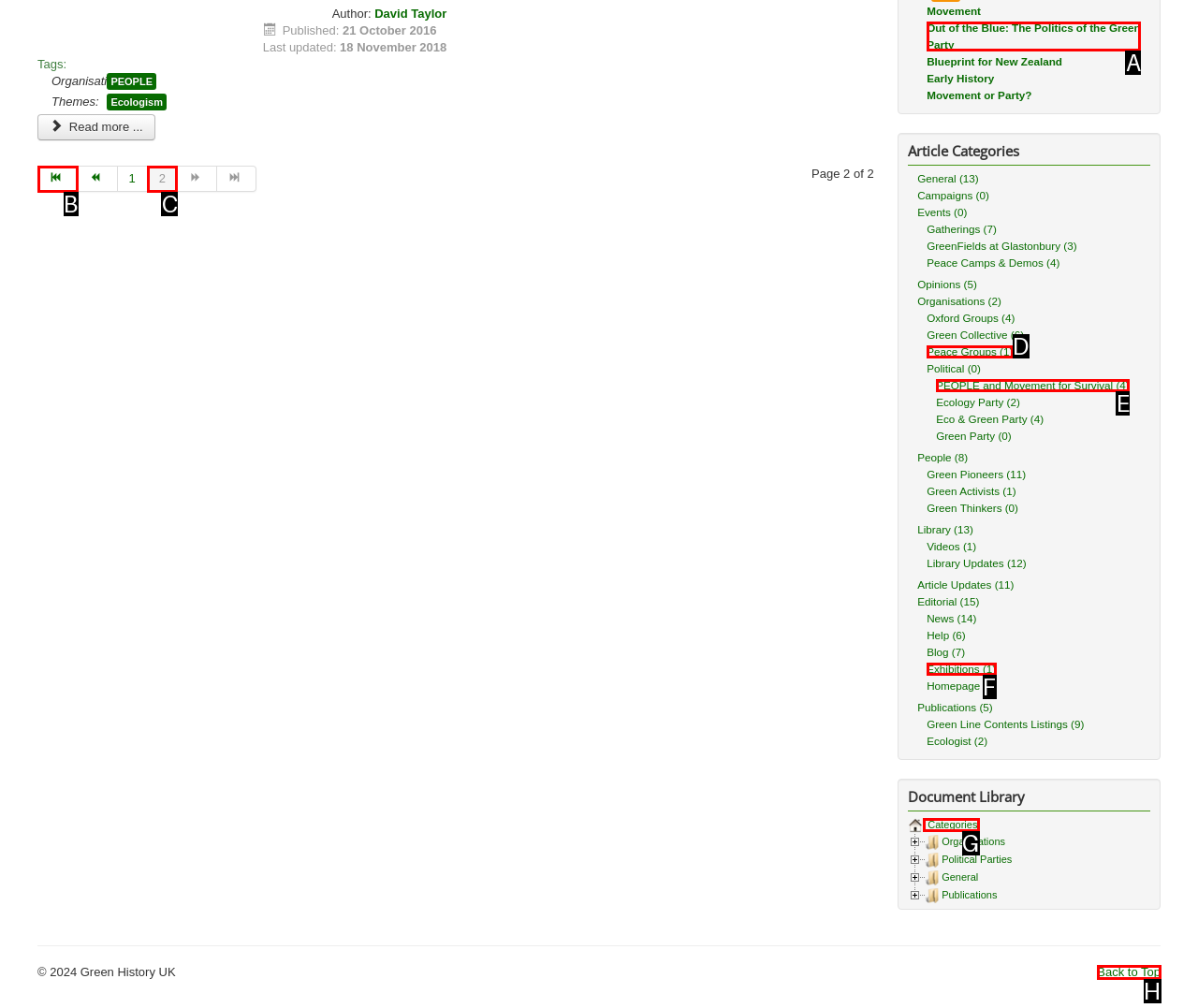Which lettered option matches the following description: aria-label="Go to start page" title="Start"
Provide the letter of the matching option directly.

B